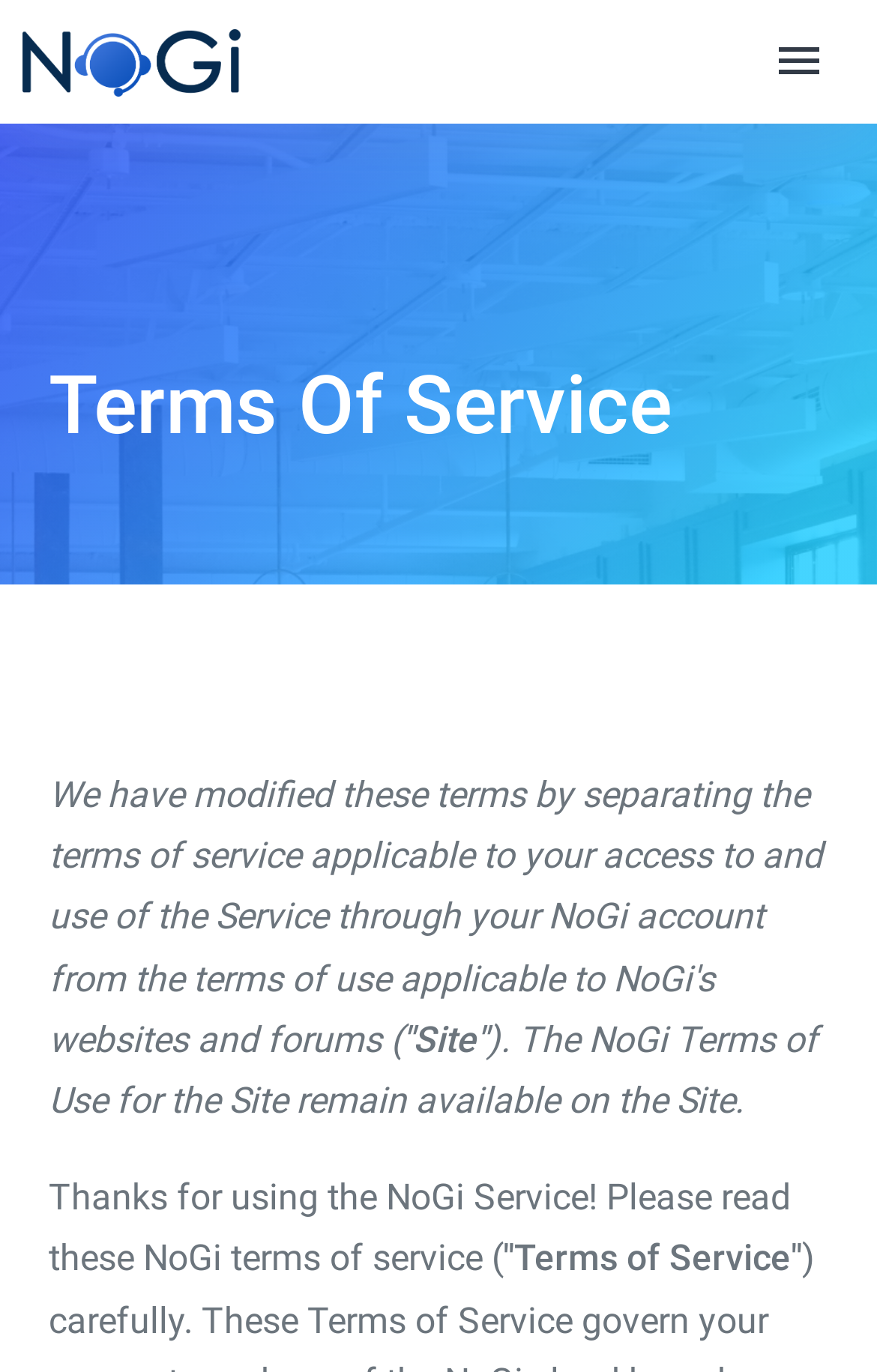Provide the bounding box coordinates of the HTML element this sentence describes: "aria-label="Toggle navigation"". The bounding box coordinates consist of four float numbers between 0 and 1, i.e., [left, top, right, bottom].

[0.847, 0.016, 0.975, 0.074]